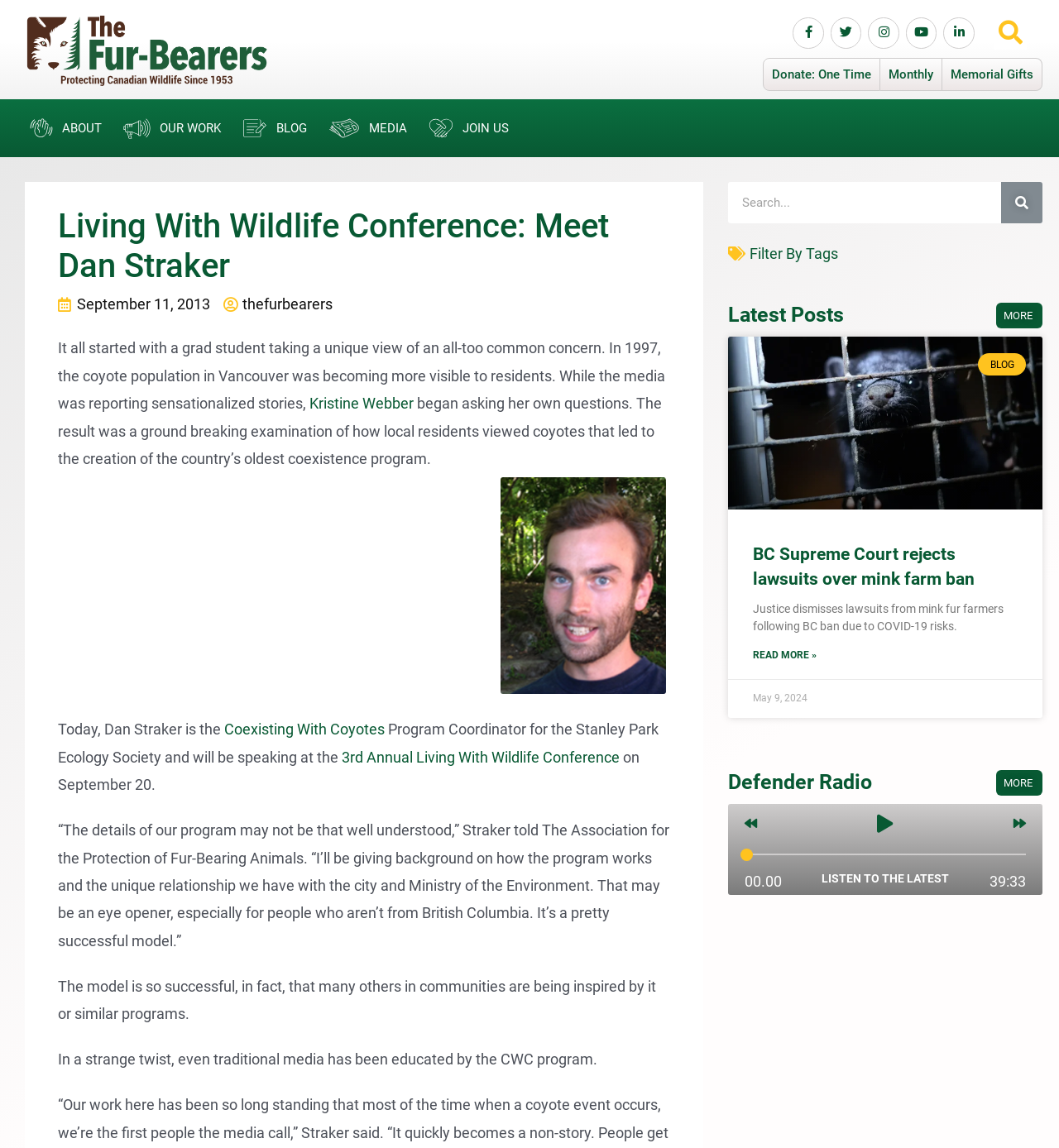Please find and give the text of the main heading on the webpage.

Living With Wildlife Conference: Meet Dan Straker